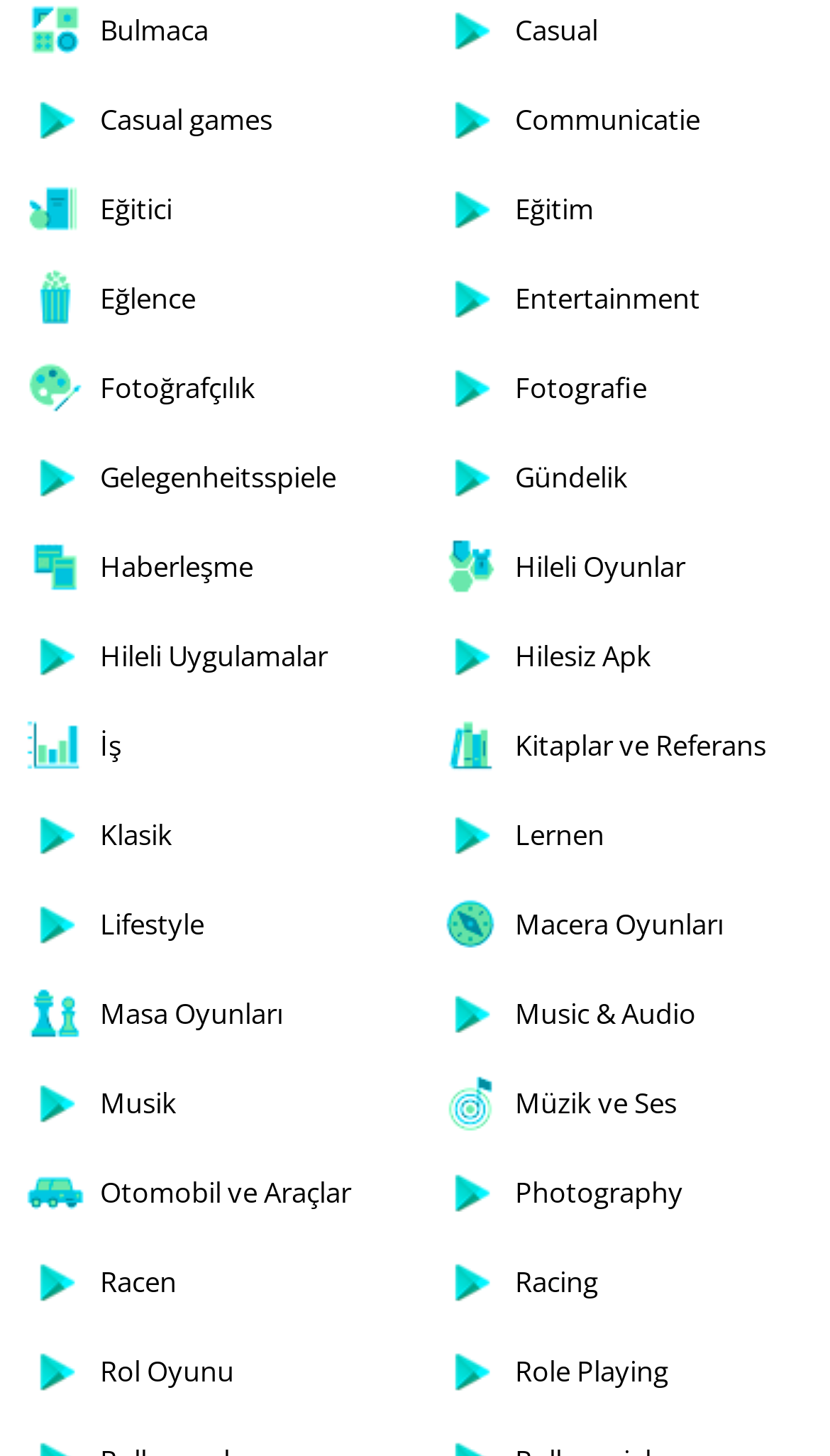What is the language of the categories?
Answer the question with a thorough and detailed explanation.

Upon examining the categories, I notice that they are written in multiple languages such as English, Turkish, and German. This suggests that the webpage is catering to a diverse audience.